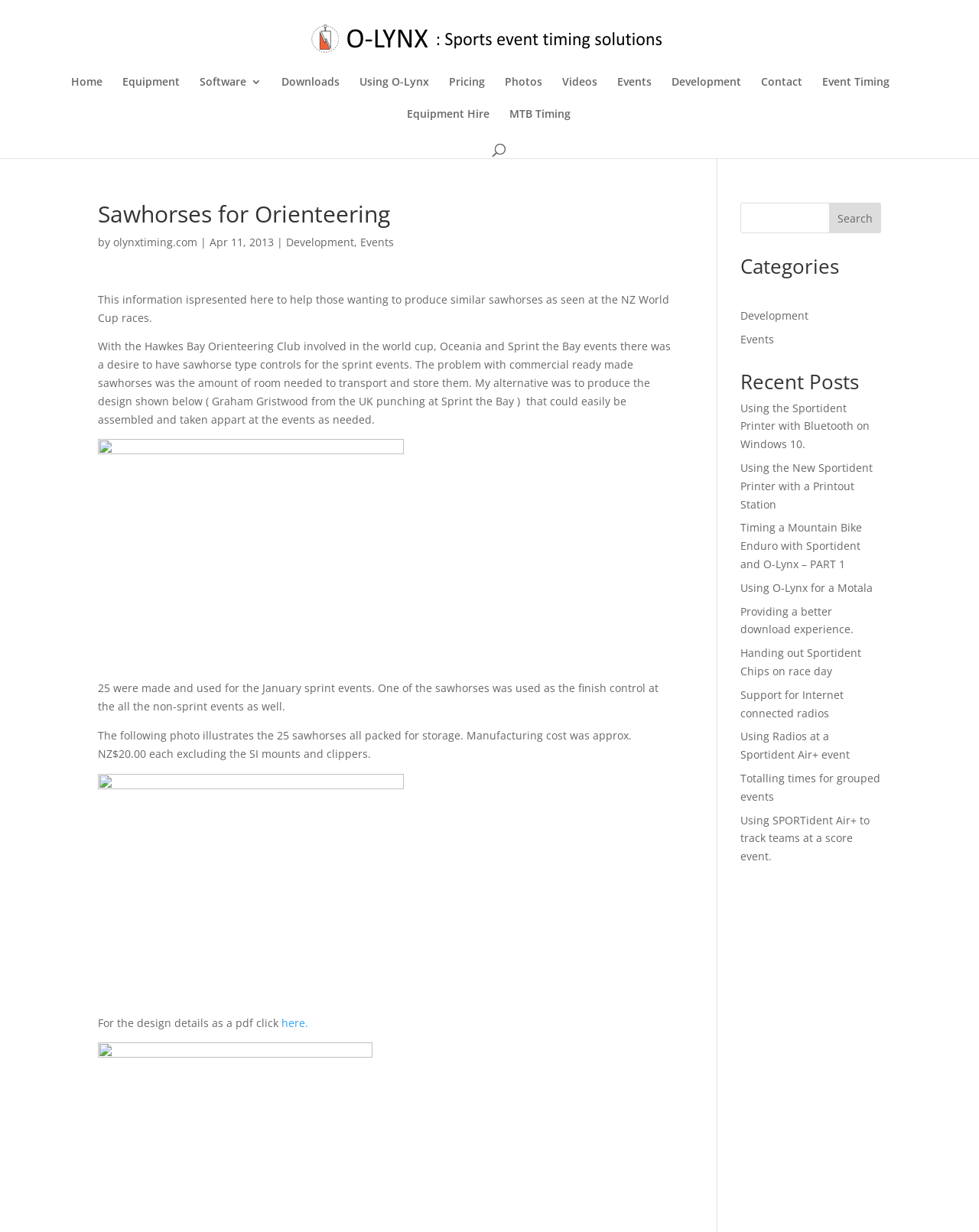Determine the coordinates of the bounding box for the clickable area needed to execute this instruction: "View the 'Equipment' page".

[0.125, 0.062, 0.184, 0.088]